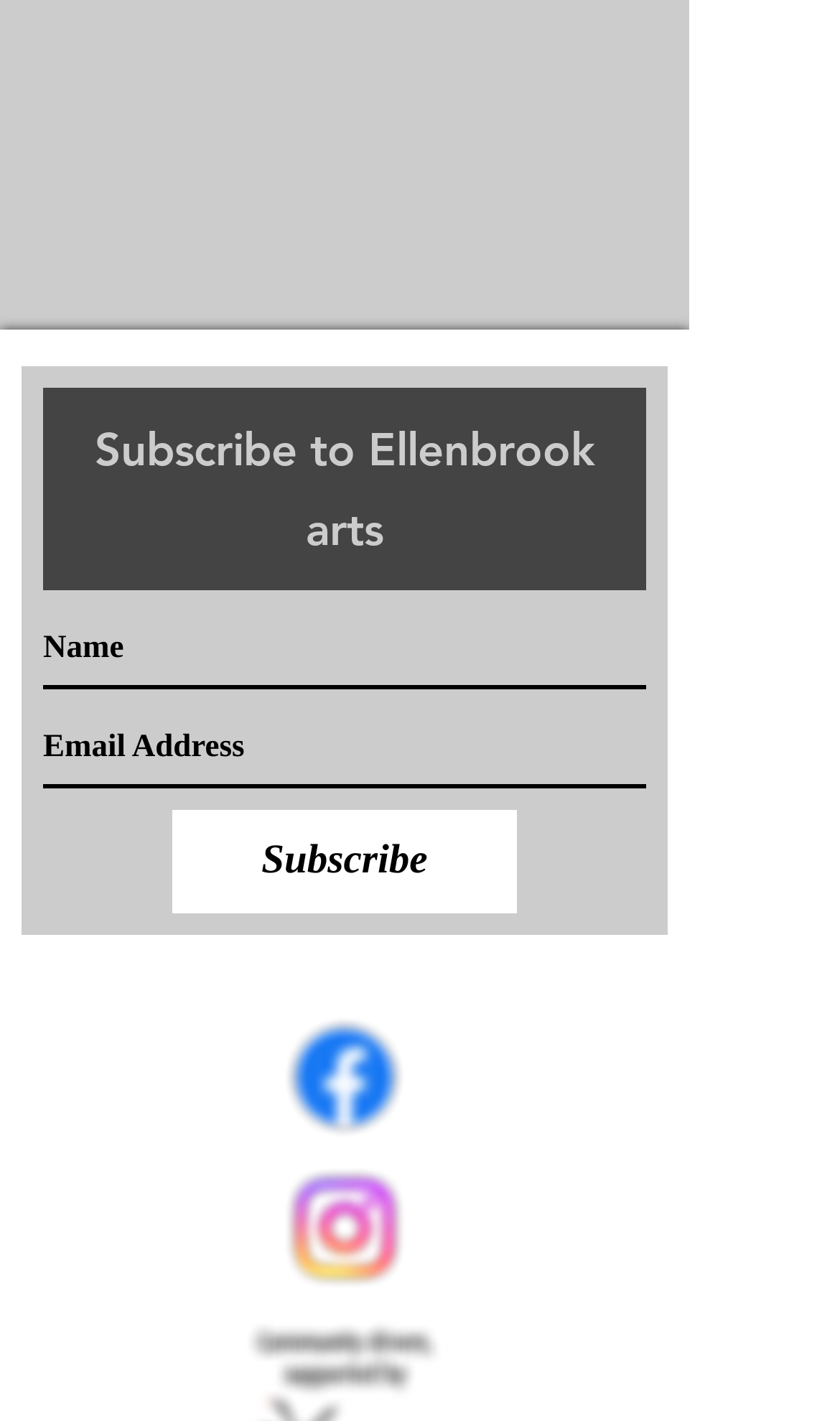What is the purpose of the slideshow region?
Using the image, elaborate on the answer with as much detail as possible.

The slideshow region contains a subscription form with fields for name and email address, and a subscribe button, indicating that its purpose is to allow users to subscribe to Ellenbrook arts.